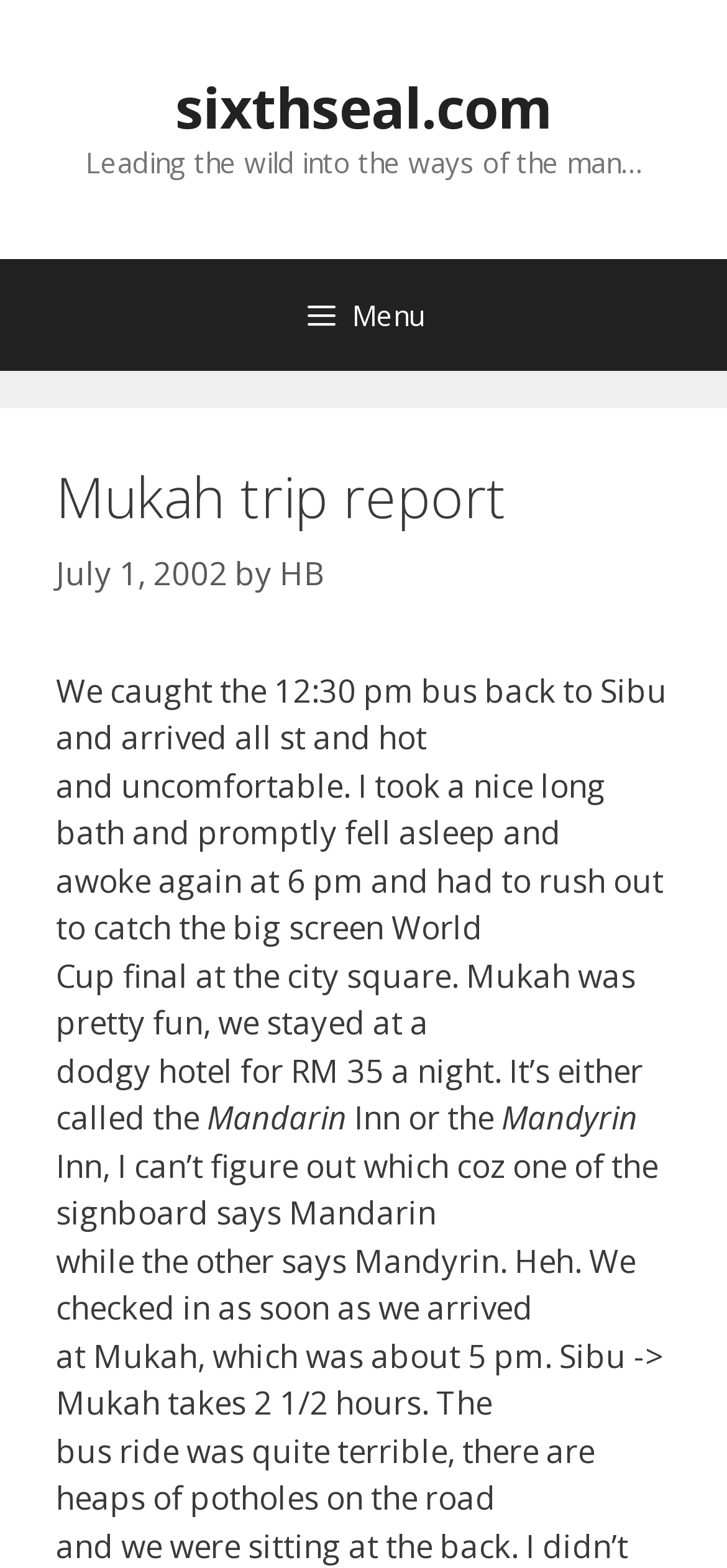Can you look at the image and give a comprehensive answer to the question:
How long did the bus ride from Sibu to Mukah take?

The bus ride from Sibu to Mukah took 2 1/2 hours, as mentioned in the text 'Sibu -> Mukah takes 2 1/2 hours'.